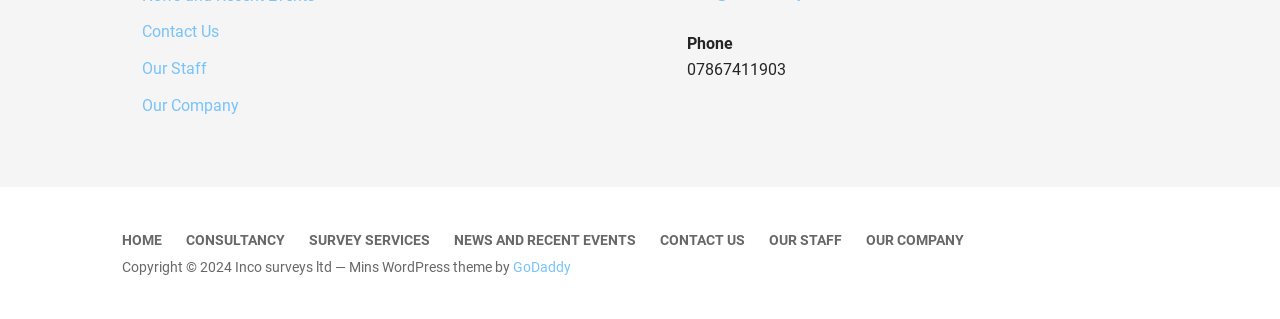Determine the bounding box coordinates for the UI element described. Format the coordinates as (top-left x, top-left y, bottom-right x, bottom-right y) and ensure all values are between 0 and 1. Element description: Consultancy

[0.145, 0.726, 0.223, 0.776]